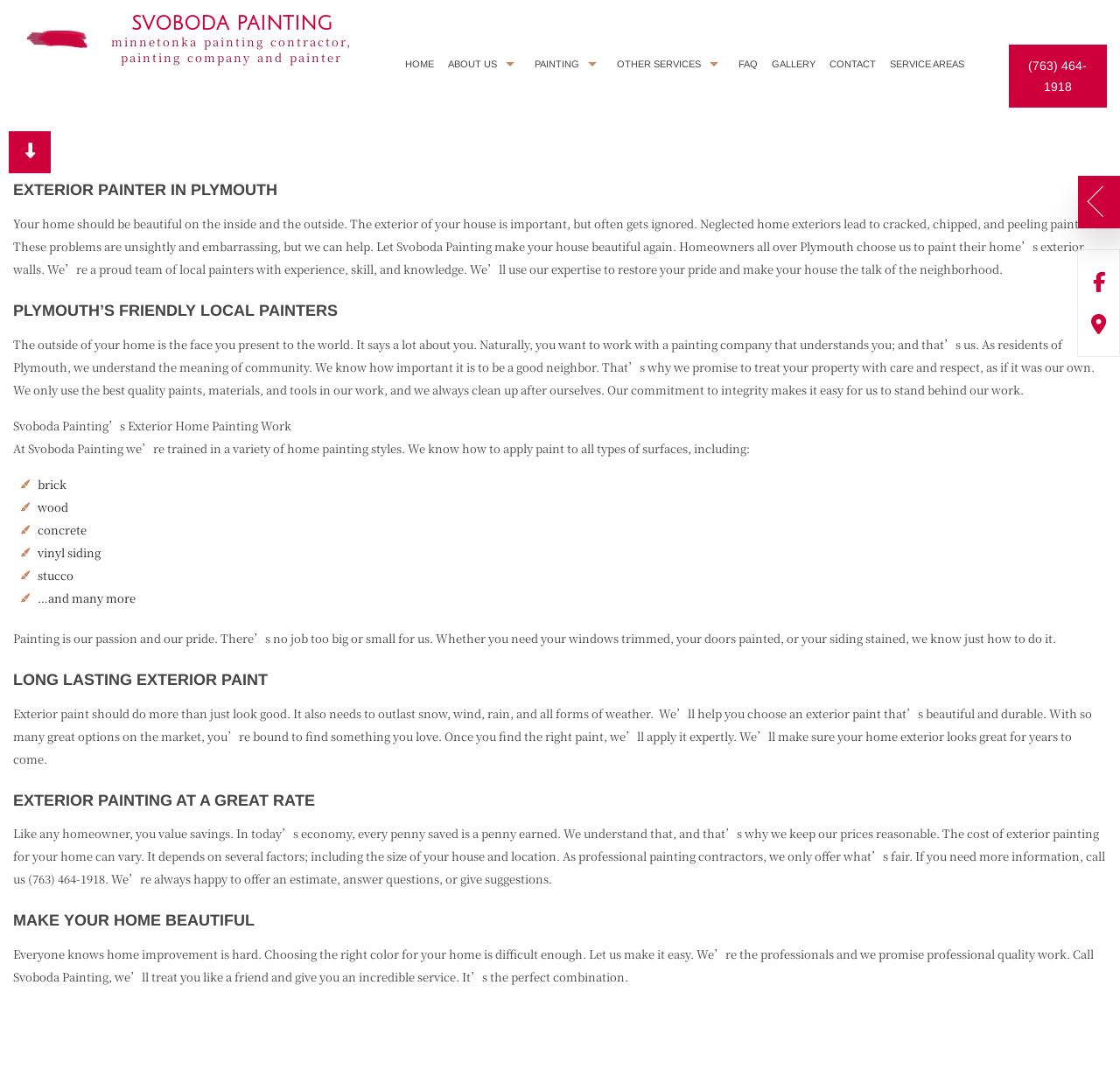What factors affect the cost of exterior painting?
Please look at the screenshot and answer in one word or a short phrase.

Size and location